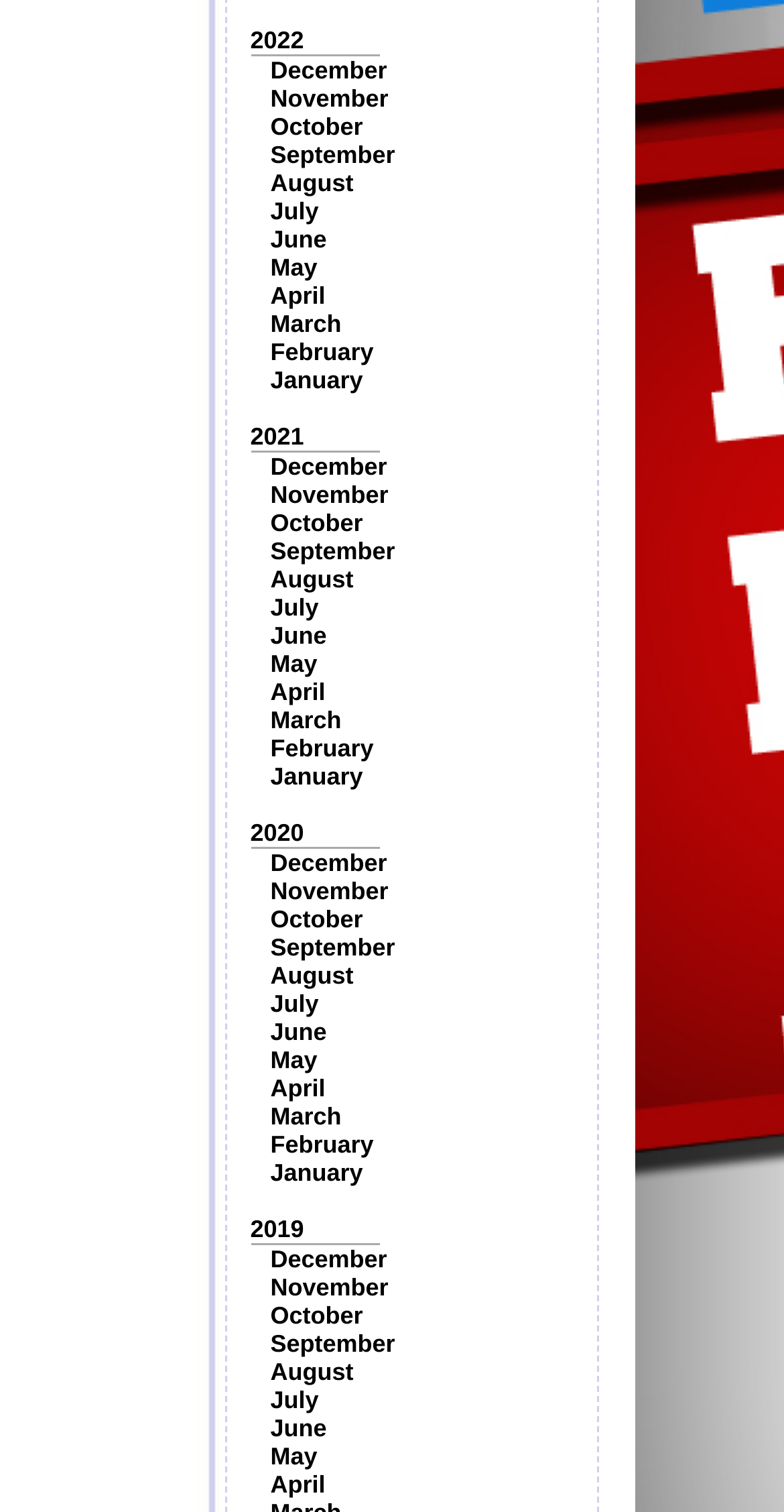What is the month listed above August 2021?
Use the screenshot to answer the question with a single word or phrase.

July